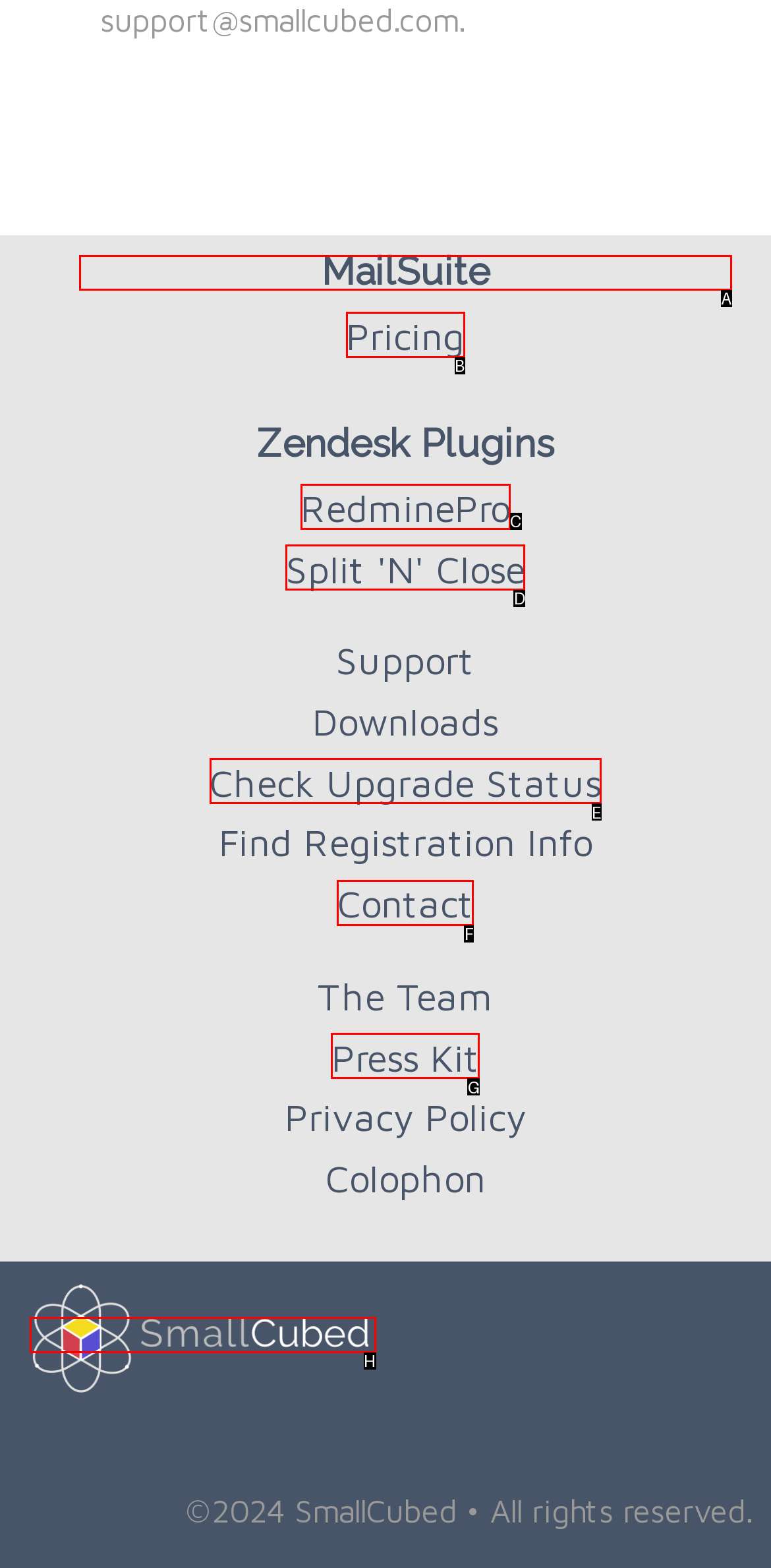From the given options, tell me which letter should be clicked to complete this task: go to MailSuite
Answer with the letter only.

A